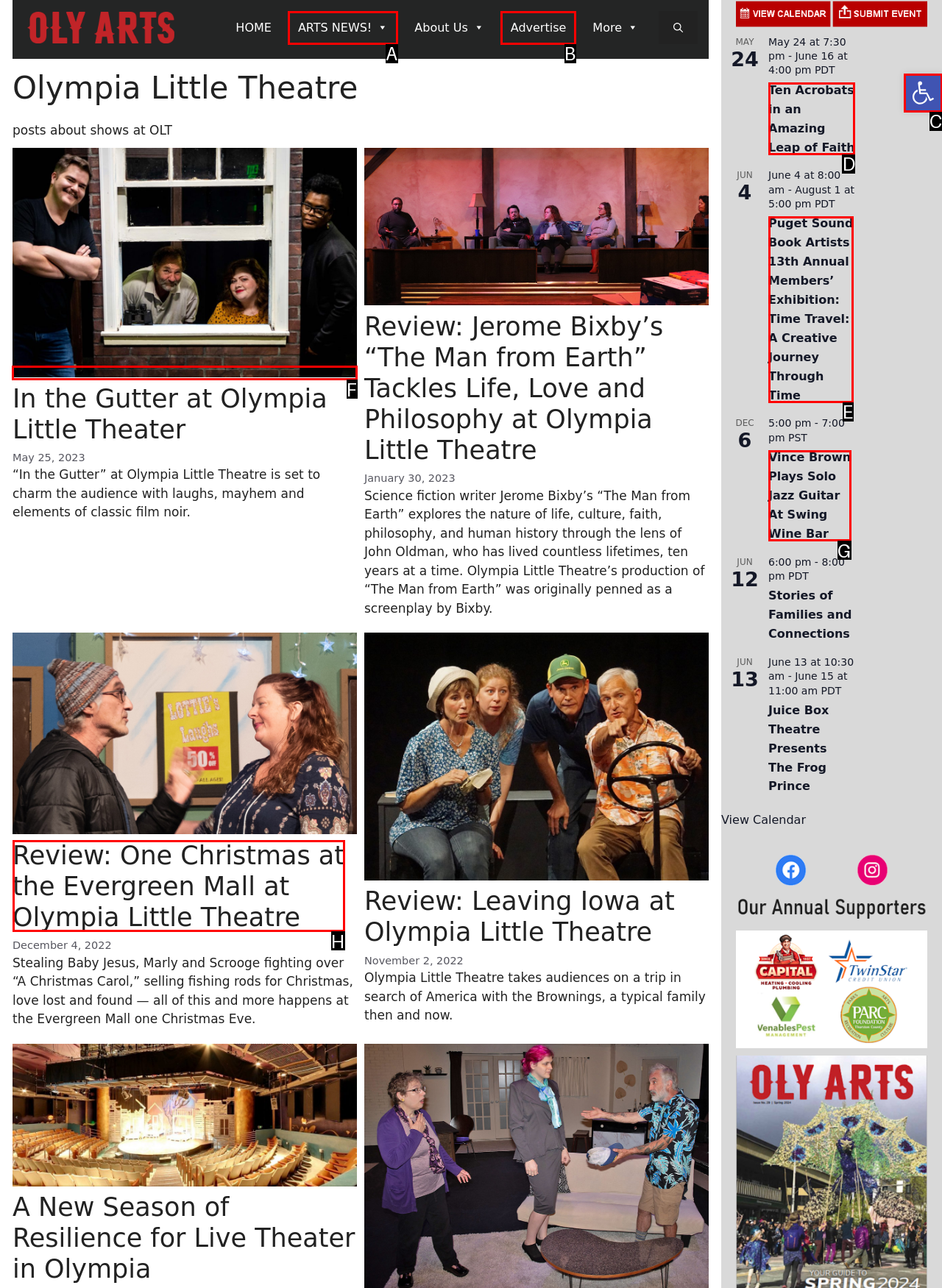Determine the letter of the UI element that you need to click to perform the task: View article about In the Gutter at Olympia Little Theater.
Provide your answer with the appropriate option's letter.

F